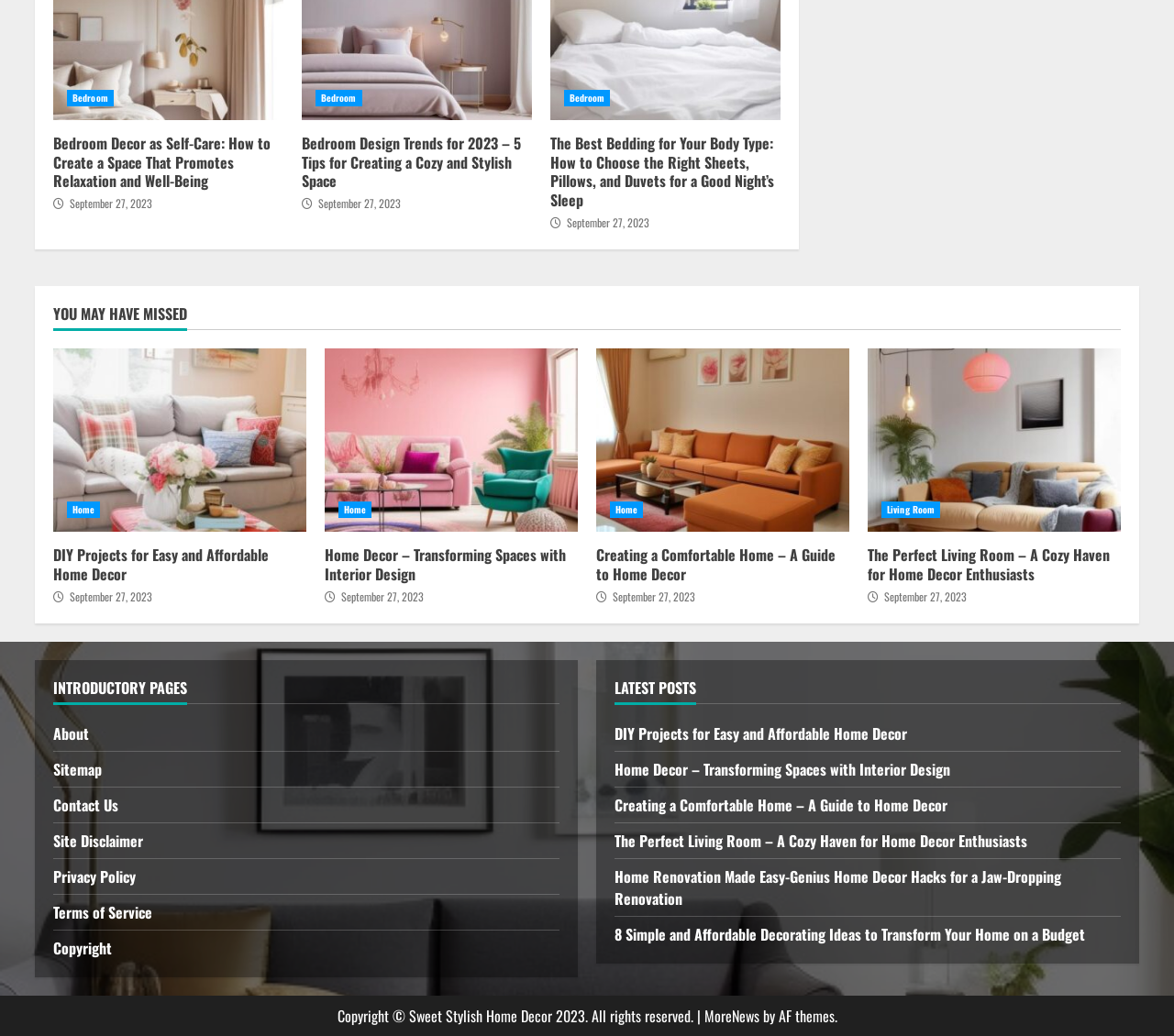Locate the bounding box coordinates of the element to click to perform the following action: 'Explore 'The Perfect Living Room – A Cozy Haven for Home Decor Enthusiasts''. The coordinates should be given as four float values between 0 and 1, in the form of [left, top, right, bottom].

[0.739, 0.525, 0.945, 0.565]